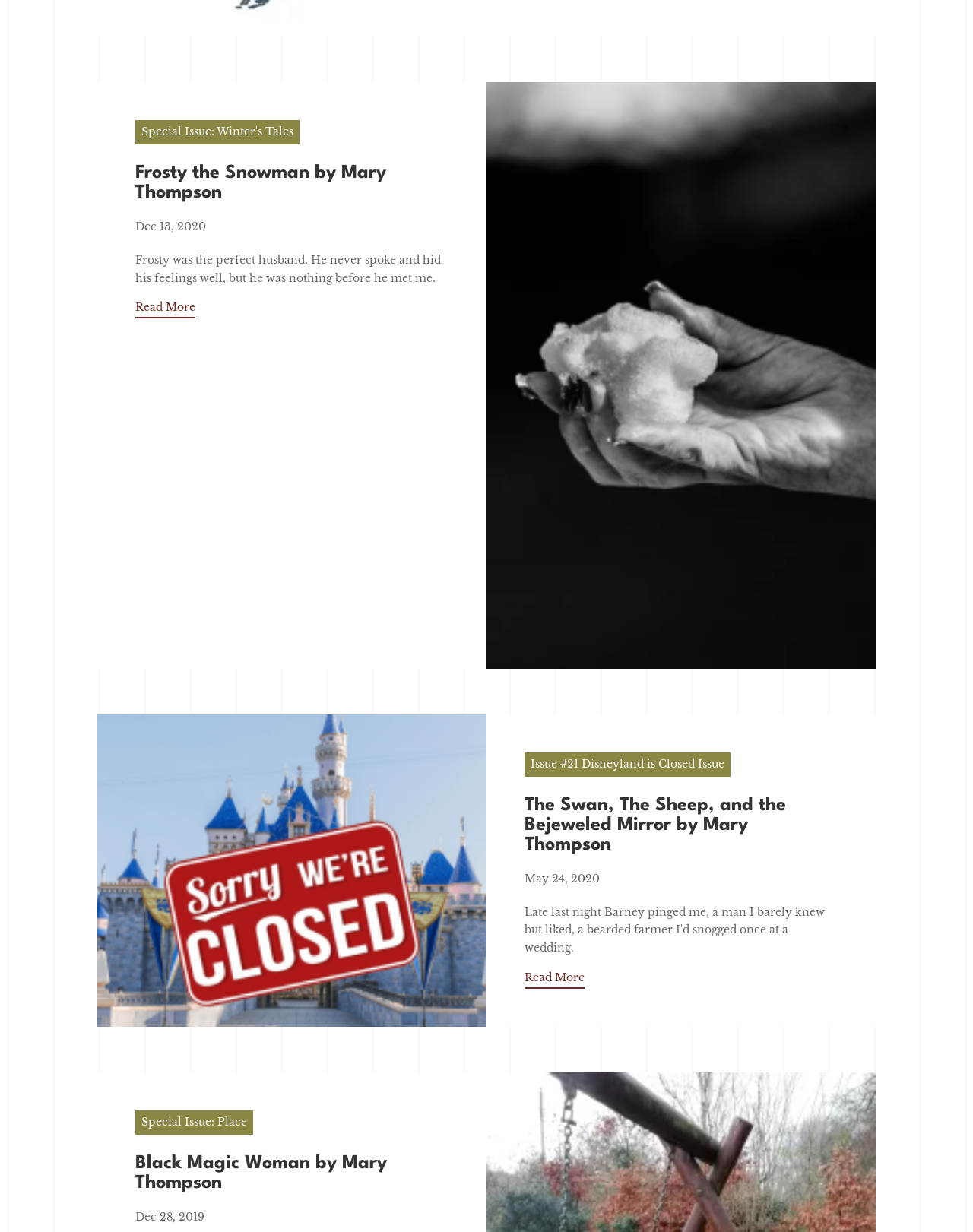Determine the bounding box coordinates for the region that must be clicked to execute the following instruction: "Read The Swan, The Sheep, and the Bejeweled Mirror by Mary Thompson".

[0.539, 0.646, 0.808, 0.693]